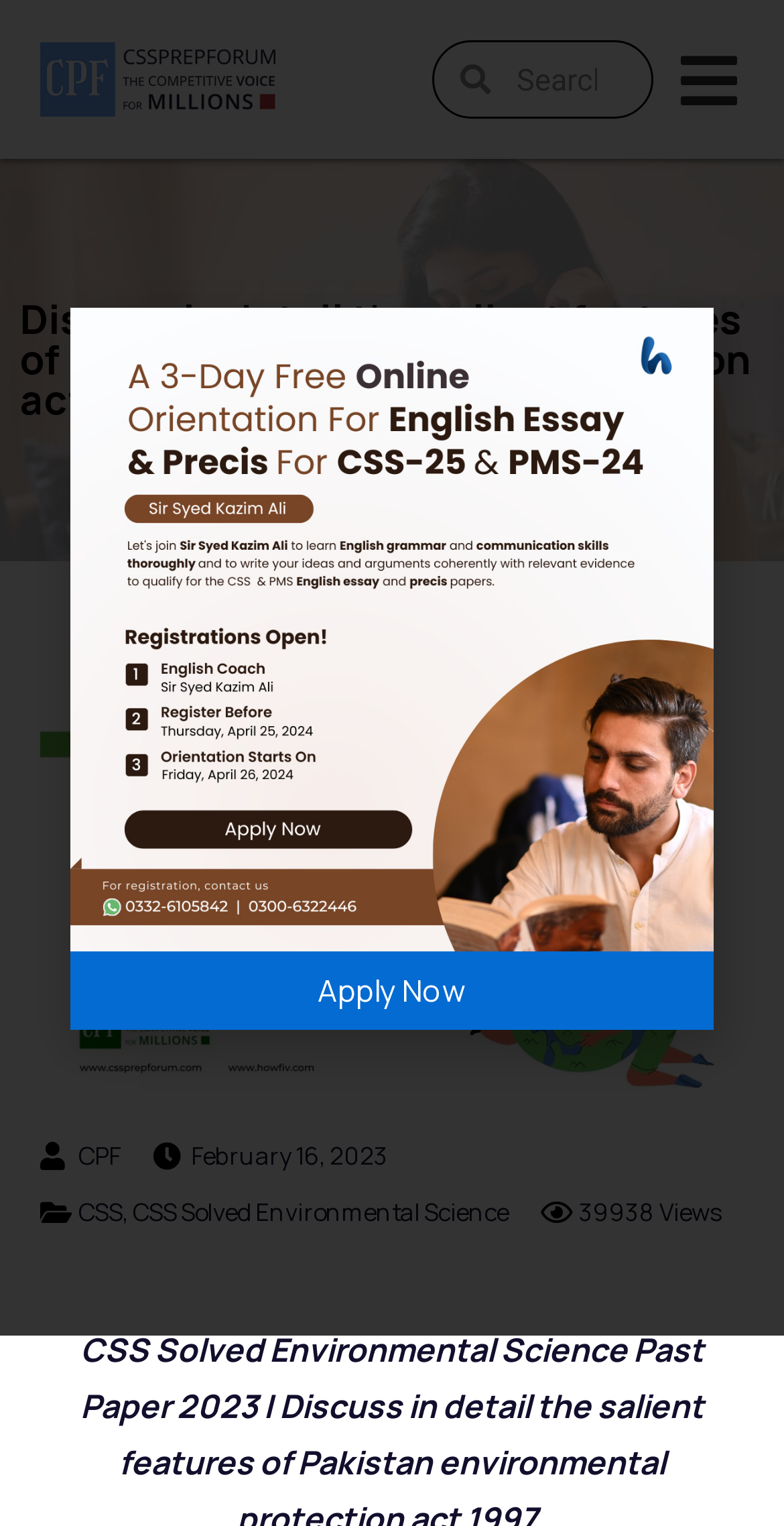Locate the bounding box coordinates of the element I should click to achieve the following instruction: "Apply now for the online orientation".

[0.09, 0.623, 0.91, 0.674]